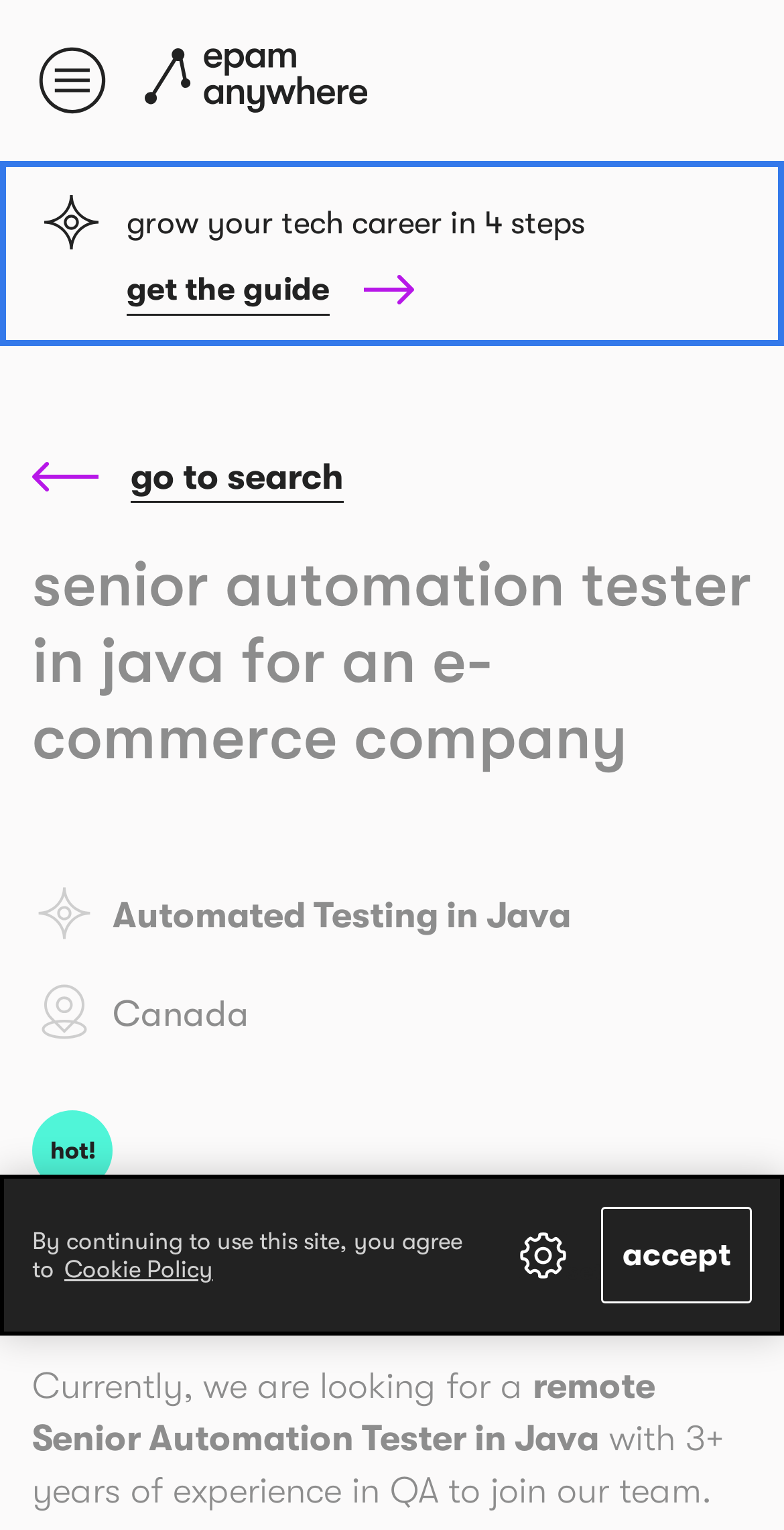Please find the bounding box coordinates of the clickable region needed to complete the following instruction: "Learn about Automated Testing in Java". The bounding box coordinates must consist of four float numbers between 0 and 1, i.e., [left, top, right, bottom].

[0.144, 0.585, 0.728, 0.611]